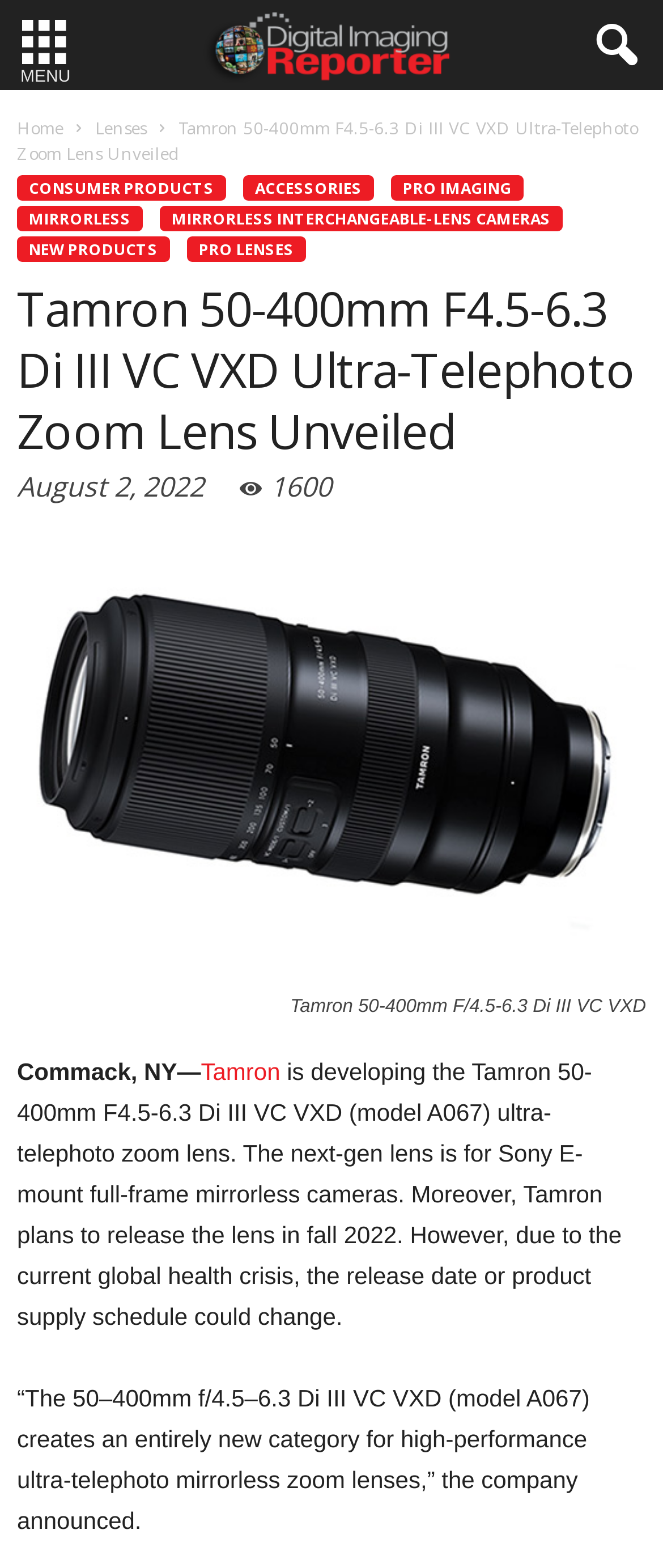What type of cameras is the lens for?
From the details in the image, provide a complete and detailed answer to the question.

Based on the webpage content, it is mentioned that the next-gen lens is for Sony E-mount full-frame mirrorless cameras.